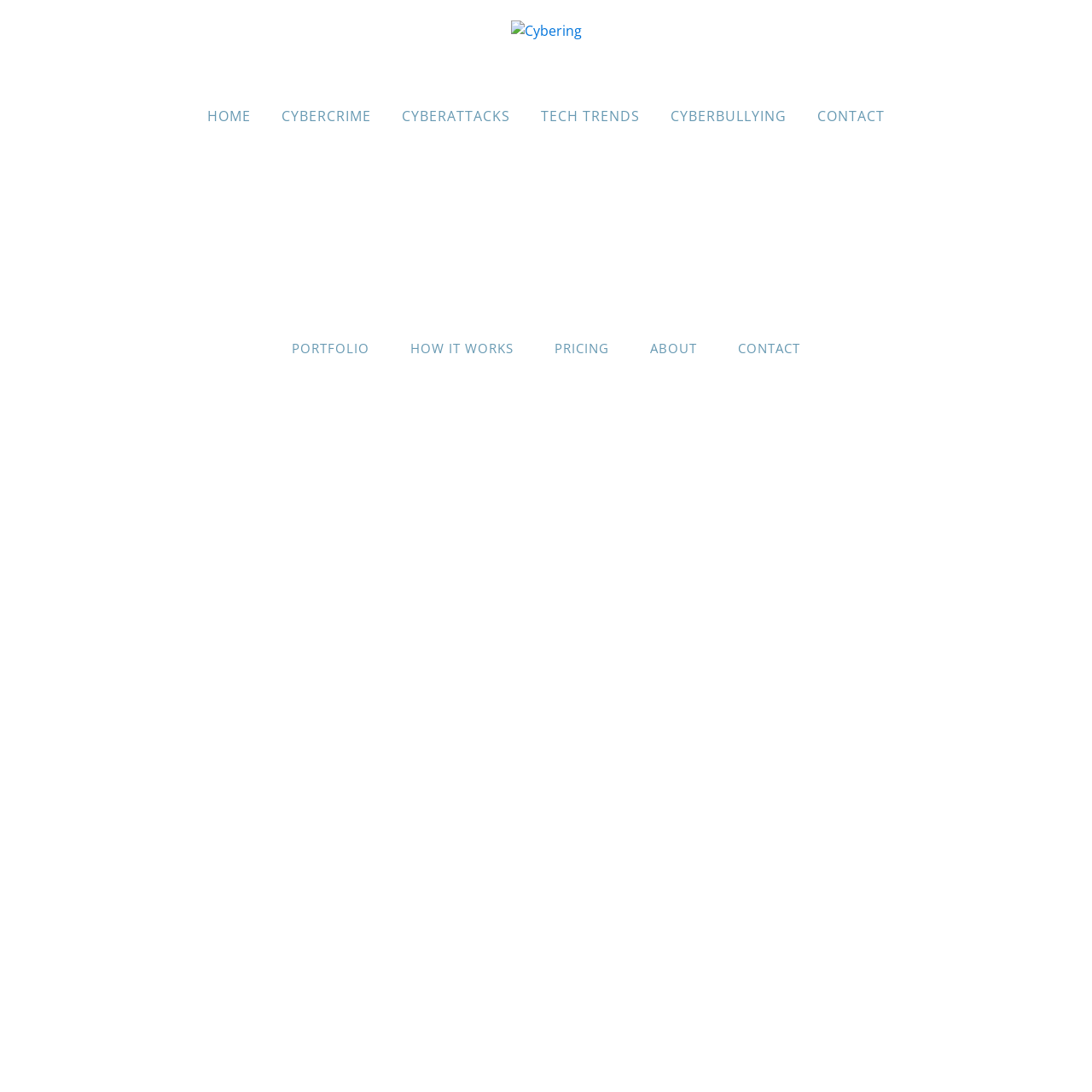Please predict the bounding box coordinates of the element's region where a click is necessary to complete the following instruction: "go to home page". The coordinates should be represented by four float numbers between 0 and 1, i.e., [left, top, right, bottom].

[0.176, 0.088, 0.244, 0.126]